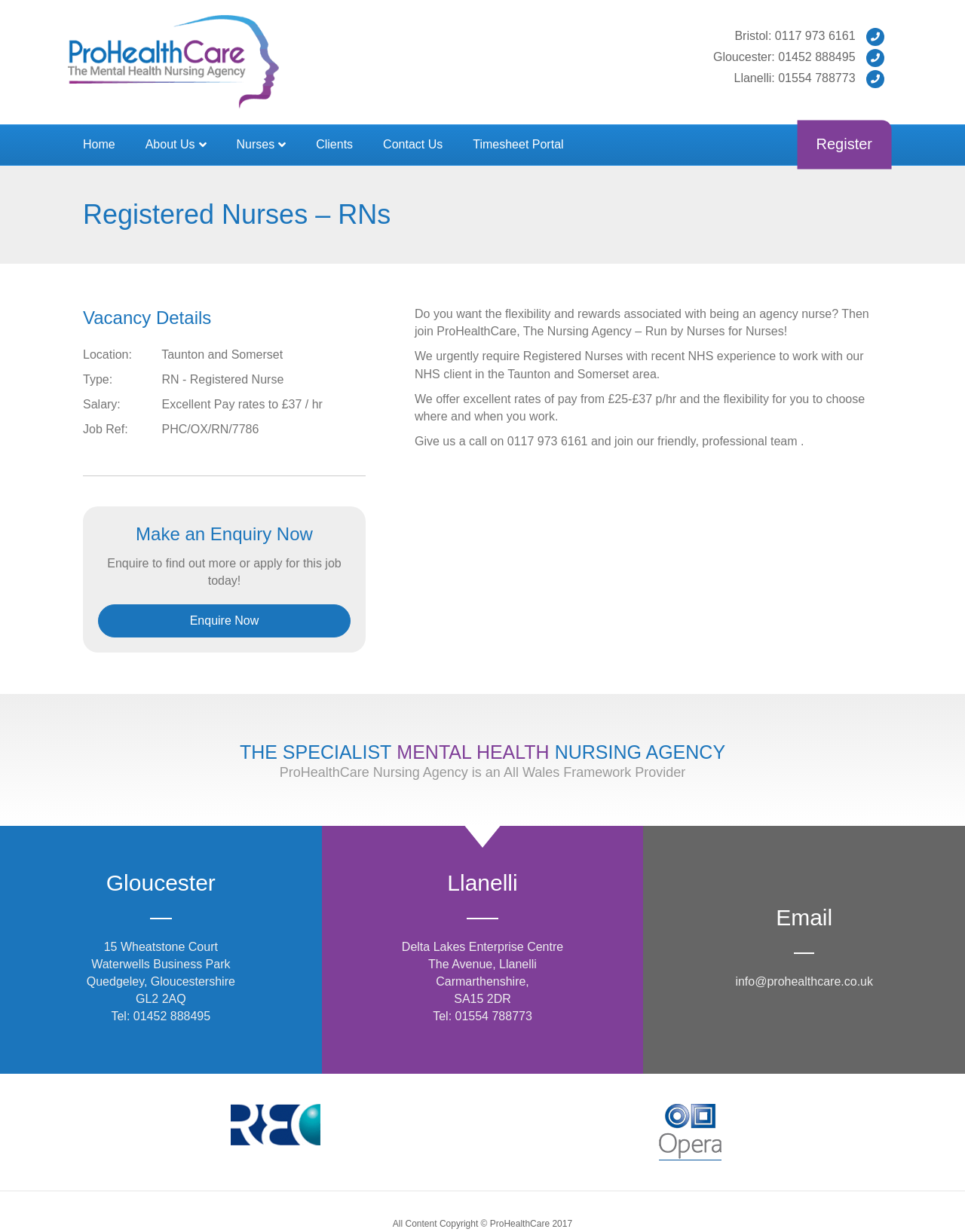From the webpage screenshot, predict the bounding box of the UI element that matches this description: "alt="opera logo" title="opera logo"".

[0.682, 0.913, 0.747, 0.923]